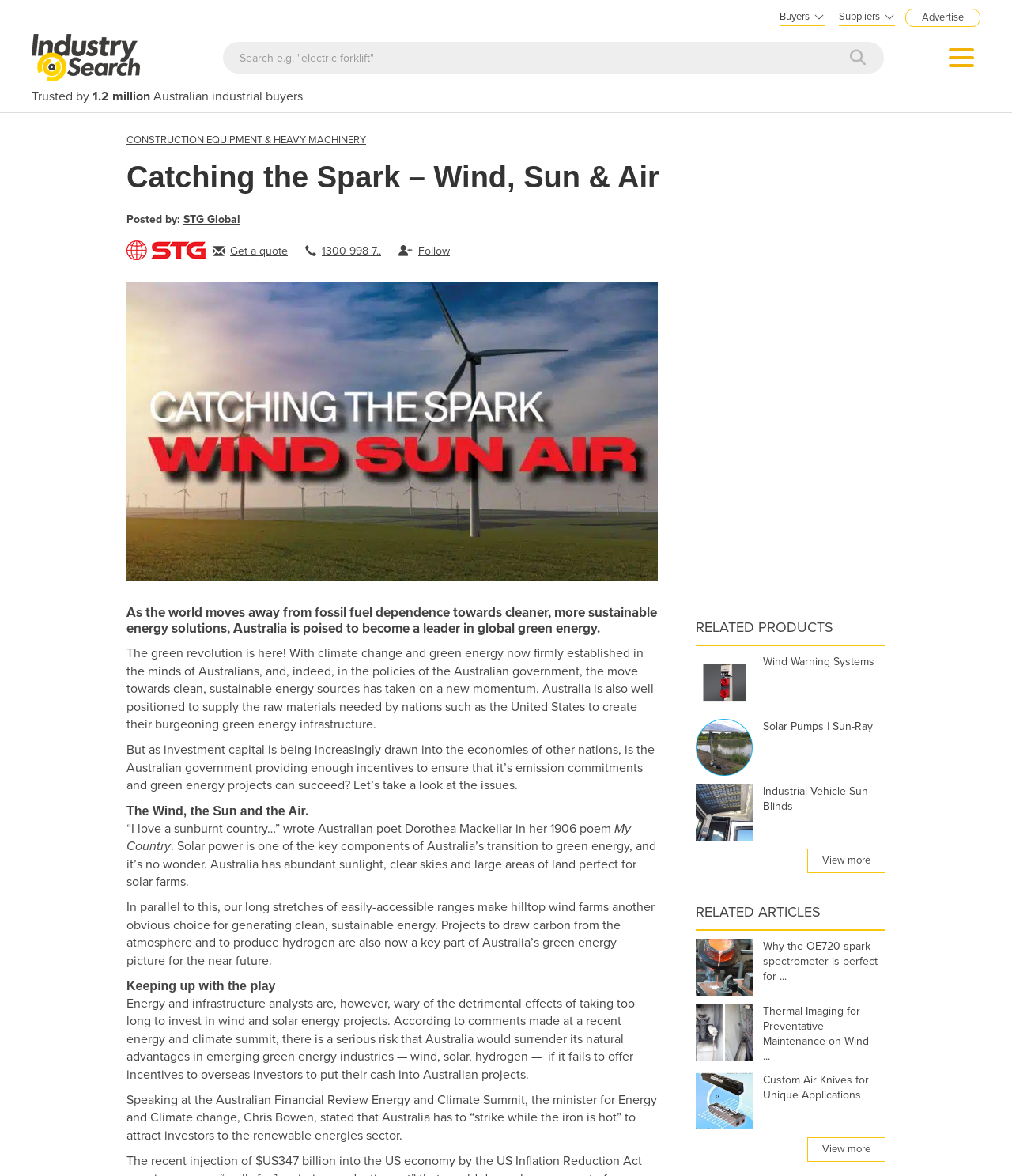Given the description View more, predict the bounding box coordinates of the UI element. Ensure the coordinates are in the format (top-left x, top-left y, bottom-right x, bottom-right y) and all values are between 0 and 1.

[0.798, 0.721, 0.875, 0.742]